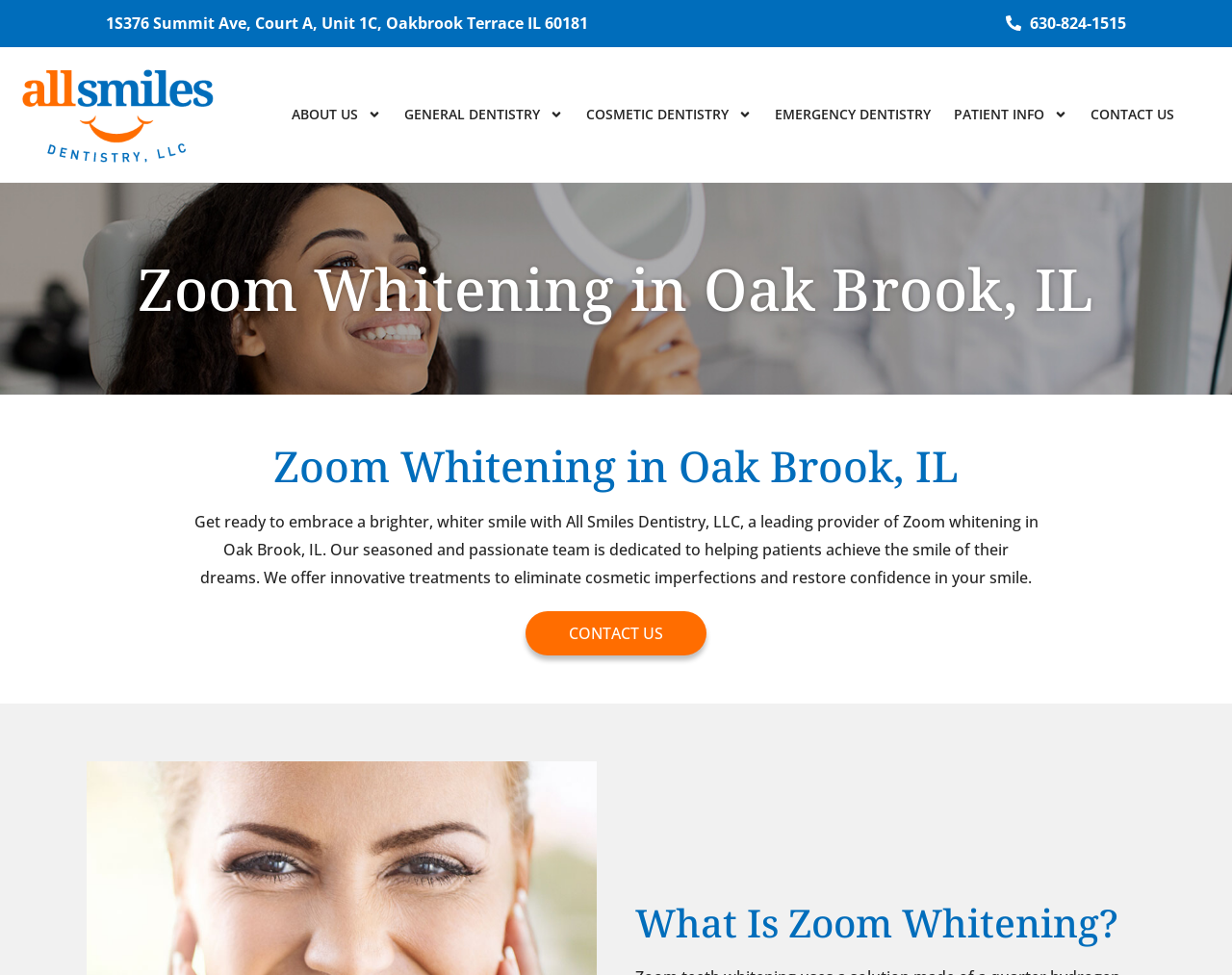How can I schedule an appointment with All Smiles Dentistry, LLC?
Deliver a detailed and extensive answer to the question.

I found the way to schedule an appointment by looking at the link element with the text 'CONTACT US' which is located at the top and bottom of the webpage.